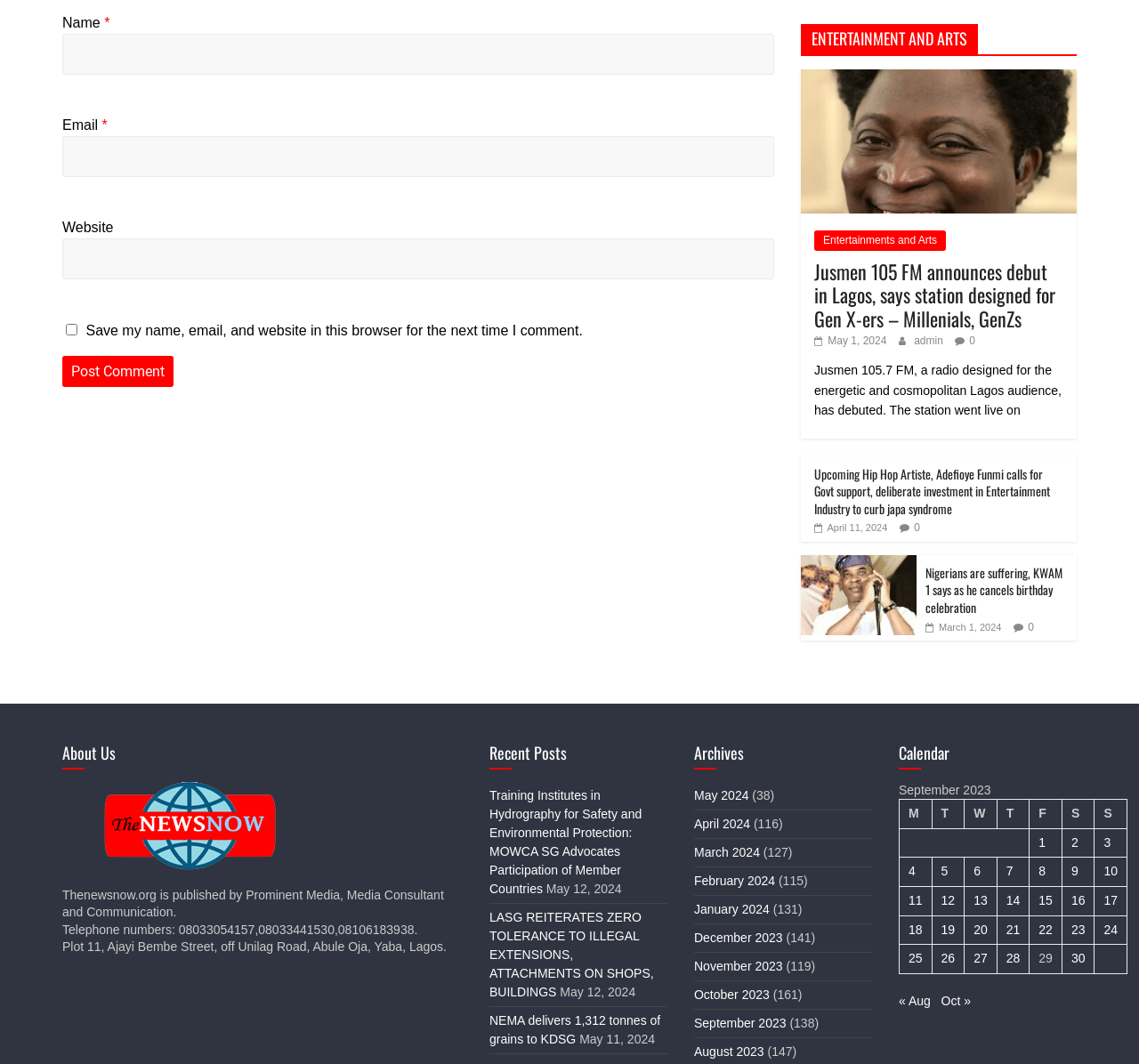Could you specify the bounding box coordinates for the clickable section to complete the following instruction: "Click the 'Post Comment' button"?

[0.055, 0.334, 0.152, 0.364]